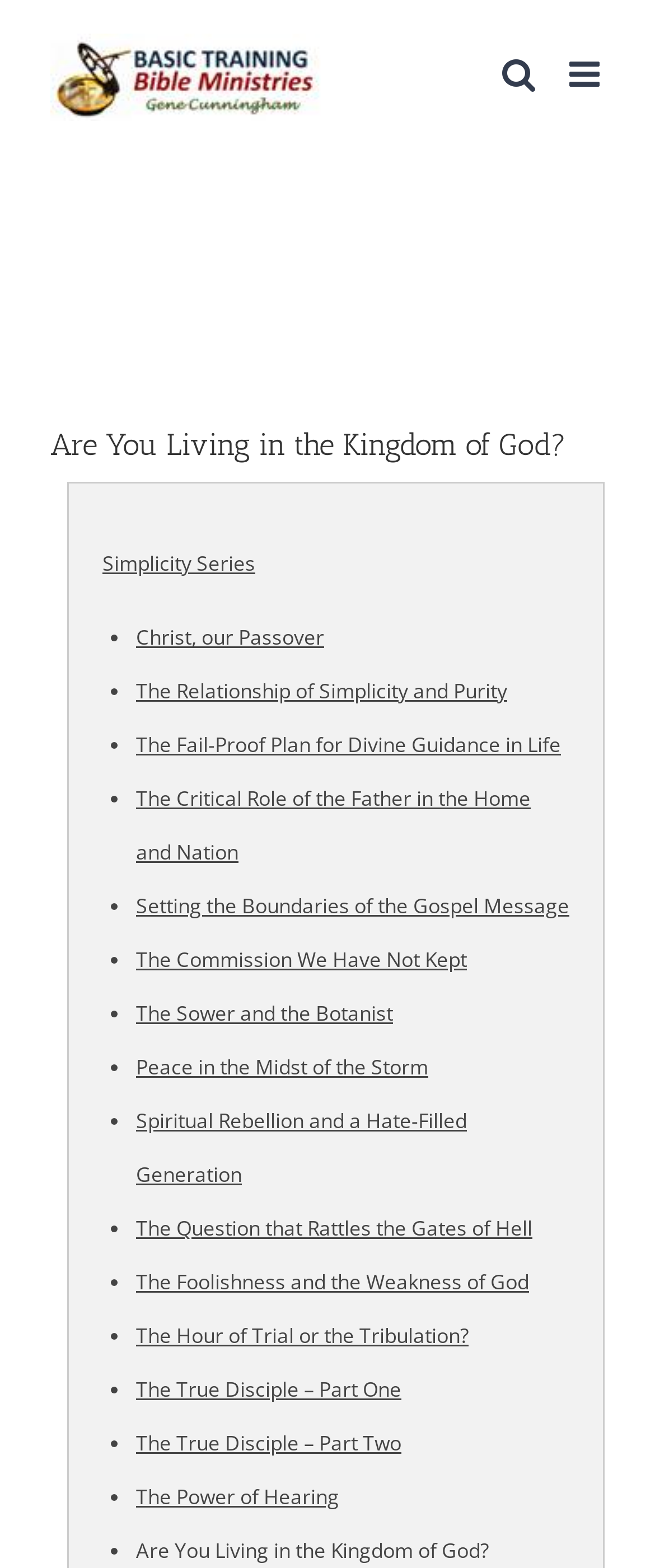Respond to the question with just a single word or phrase: 
How many regions are in the webpage?

2